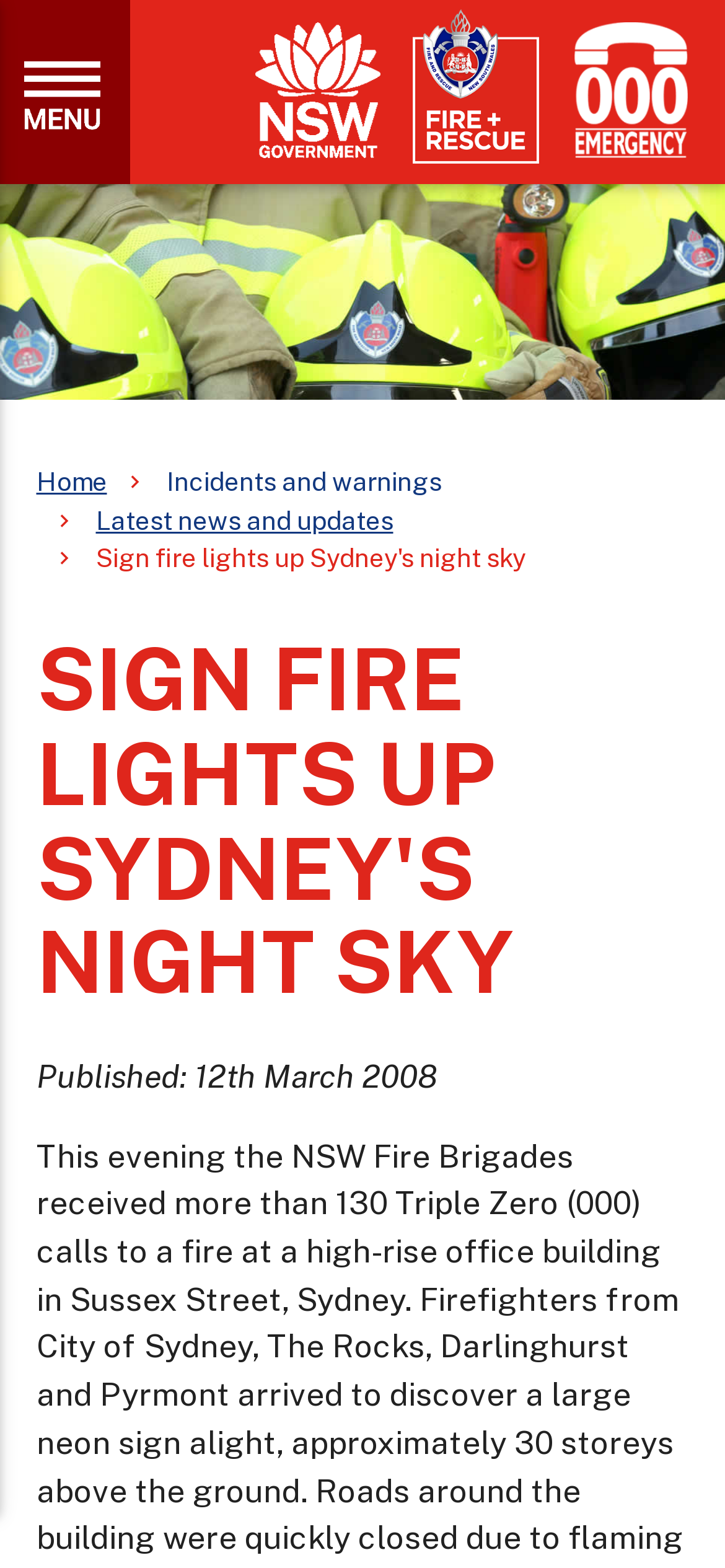What is the name of the government department?
Please use the image to provide a one-word or short phrase answer.

NSW Government